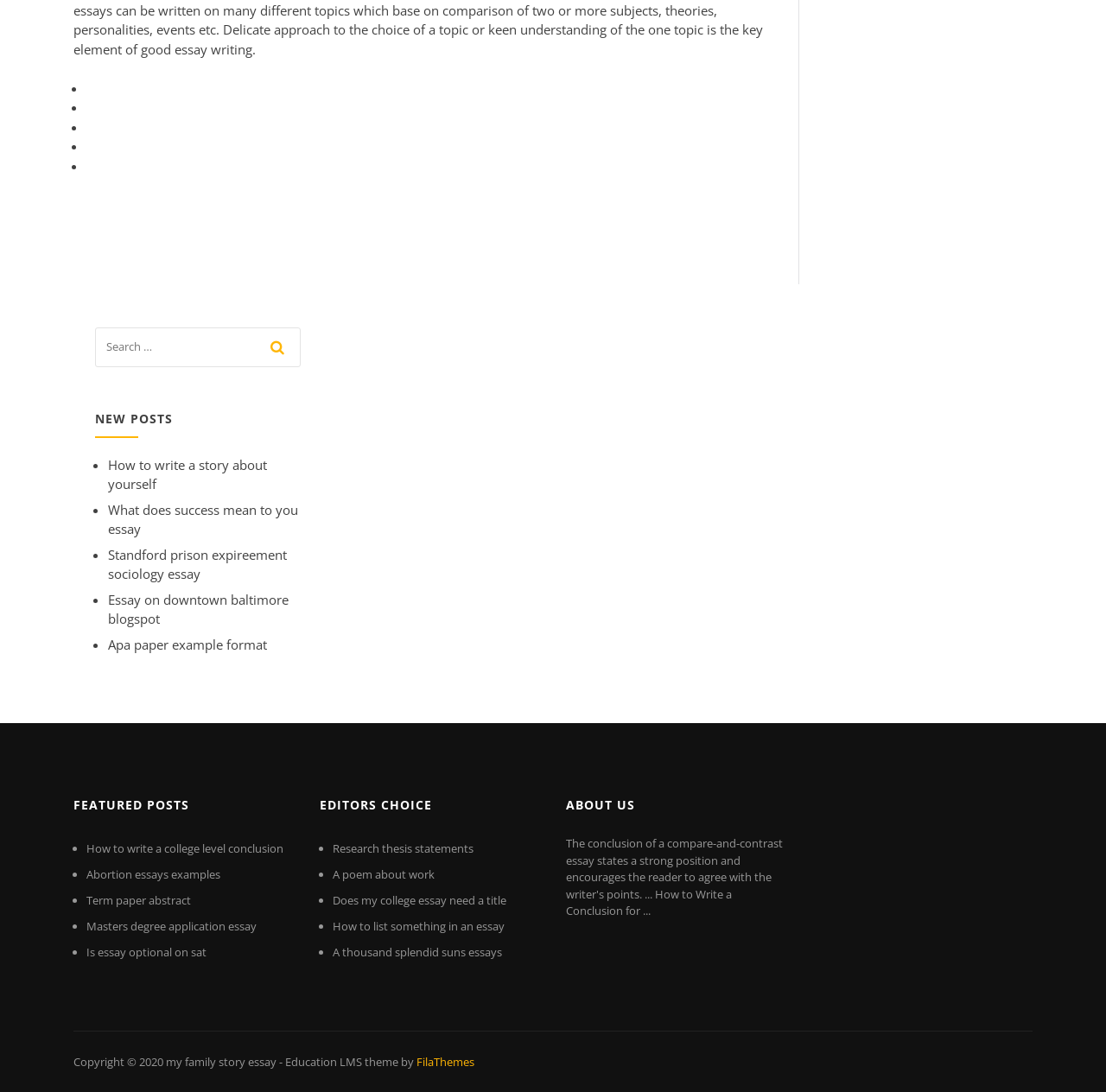How many links are present in the 'NEW POSTS' category?
Refer to the screenshot and respond with a concise word or phrase.

5